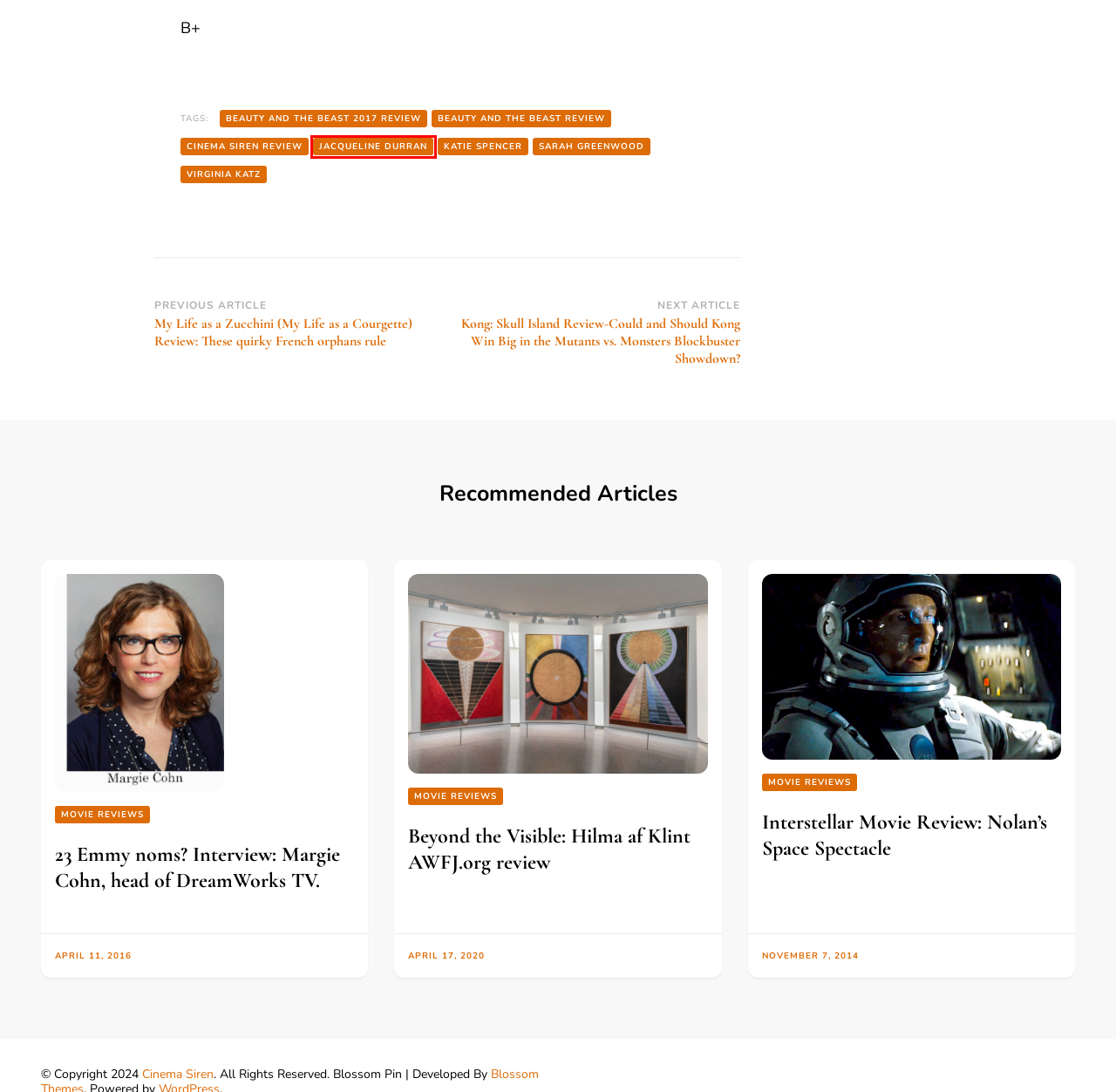Inspect the provided webpage screenshot, concentrating on the element within the red bounding box. Select the description that best represents the new webpage after you click the highlighted element. Here are the candidates:
A. Interstellar Movie Review: Nolan's Space Spectacle - Cinema Siren
B. Jacqueline Durran Archives - Cinema Siren
C. Beauty and the Beast 2017 review Archives - Cinema Siren
D. Beauty and the Beast review Archives - Cinema Siren
E. 23 Emmy noms? Interview: Margie Cohn, head of DreamWorks TV. - Cinema Siren
F. My Life as a Zucchini (My Life as a Courgette) Review
G. Virginia Katz Archives - Cinema Siren
H. Kong: Skull Island Review monster mutant blockbuster showdown

B